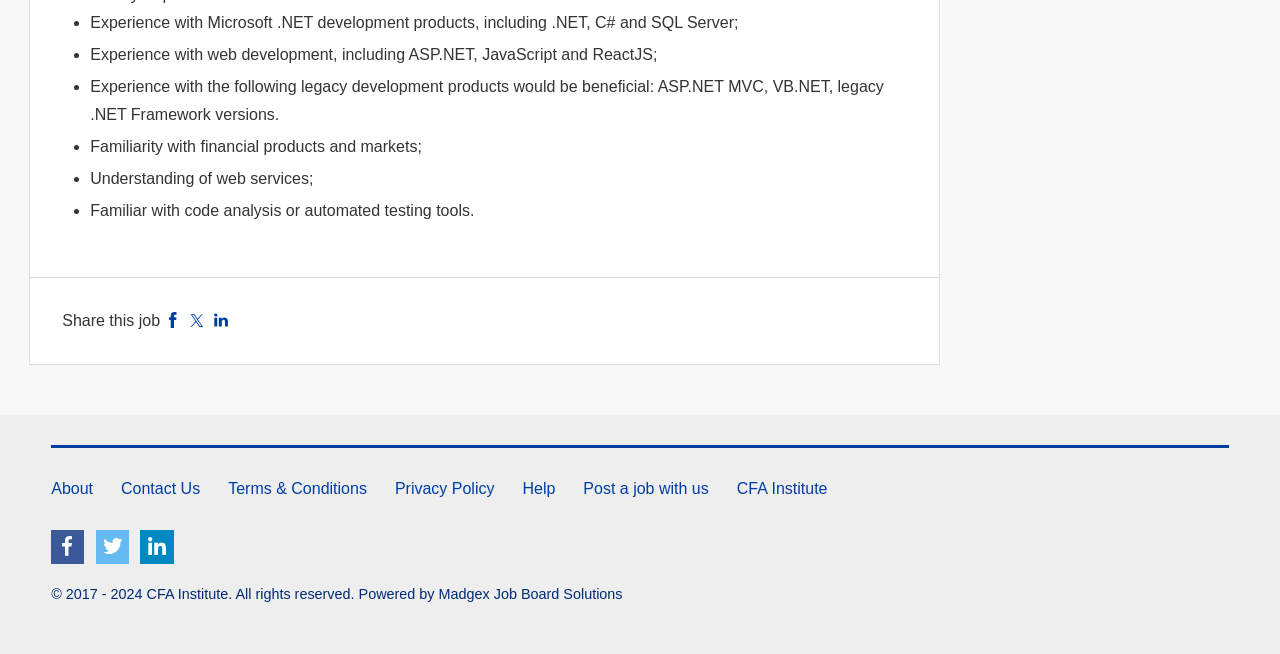Pinpoint the bounding box coordinates of the element to be clicked to execute the instruction: "Share this job".

[0.049, 0.477, 0.125, 0.503]